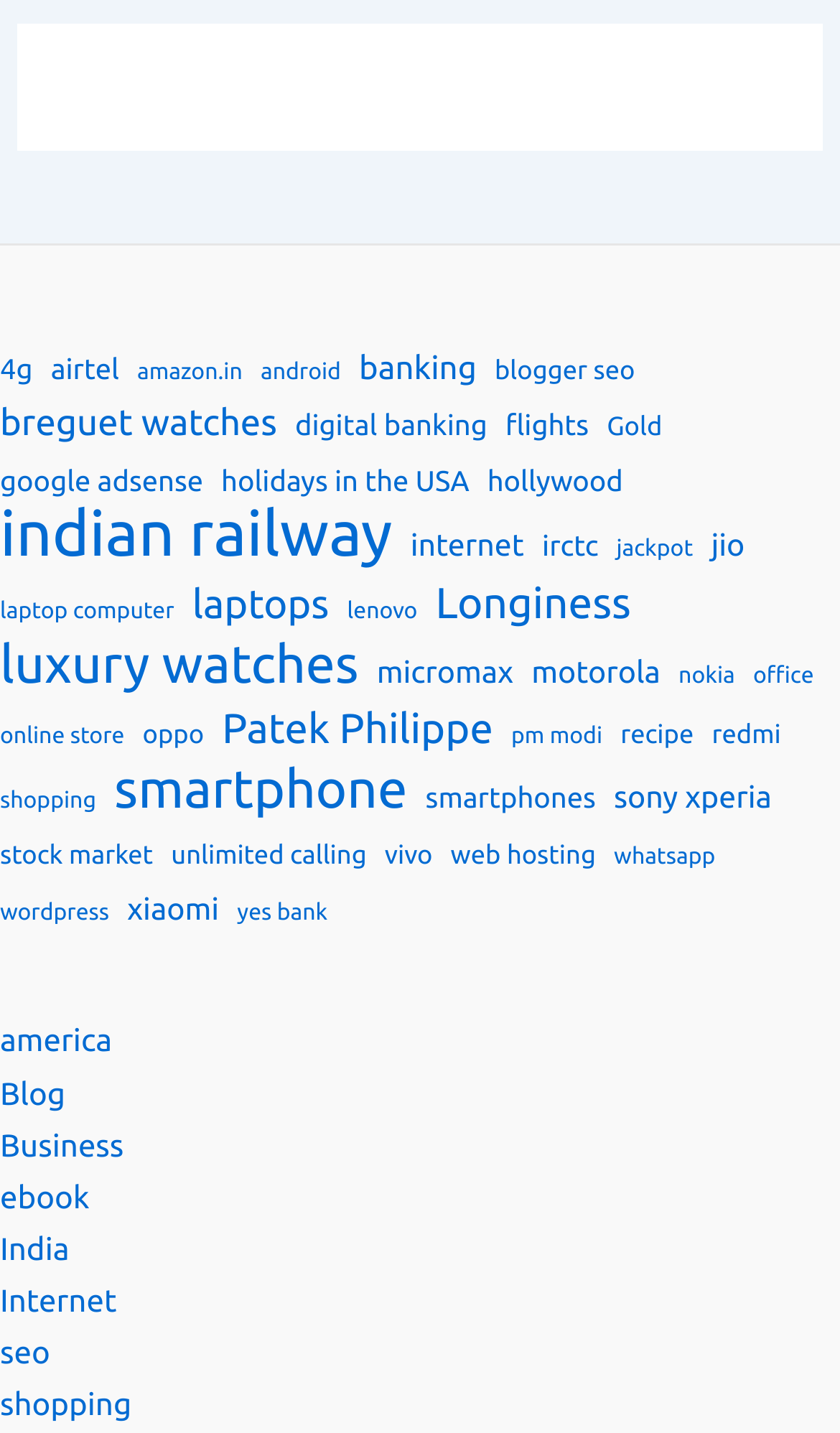Identify the bounding box coordinates of the element to click to follow this instruction: 'Visit 'indian railway' page'. Ensure the coordinates are four float values between 0 and 1, provided as [left, top, right, bottom].

[0.0, 0.355, 0.467, 0.392]